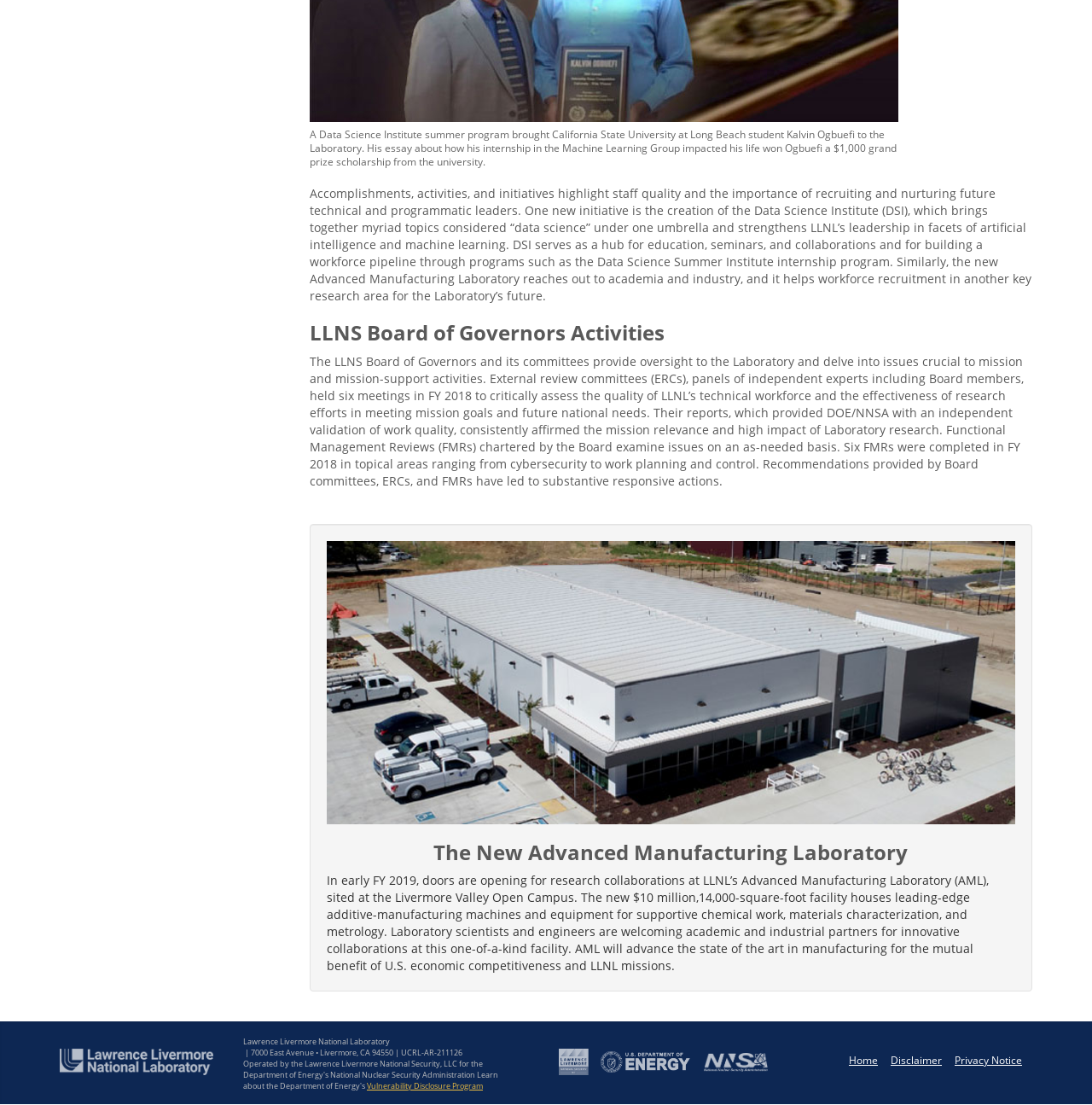Determine the bounding box coordinates of the clickable element to achieve the following action: 'Go to the 'Home' page'. Provide the coordinates as four float values between 0 and 1, formatted as [left, top, right, bottom].

[0.777, 0.953, 0.804, 0.966]